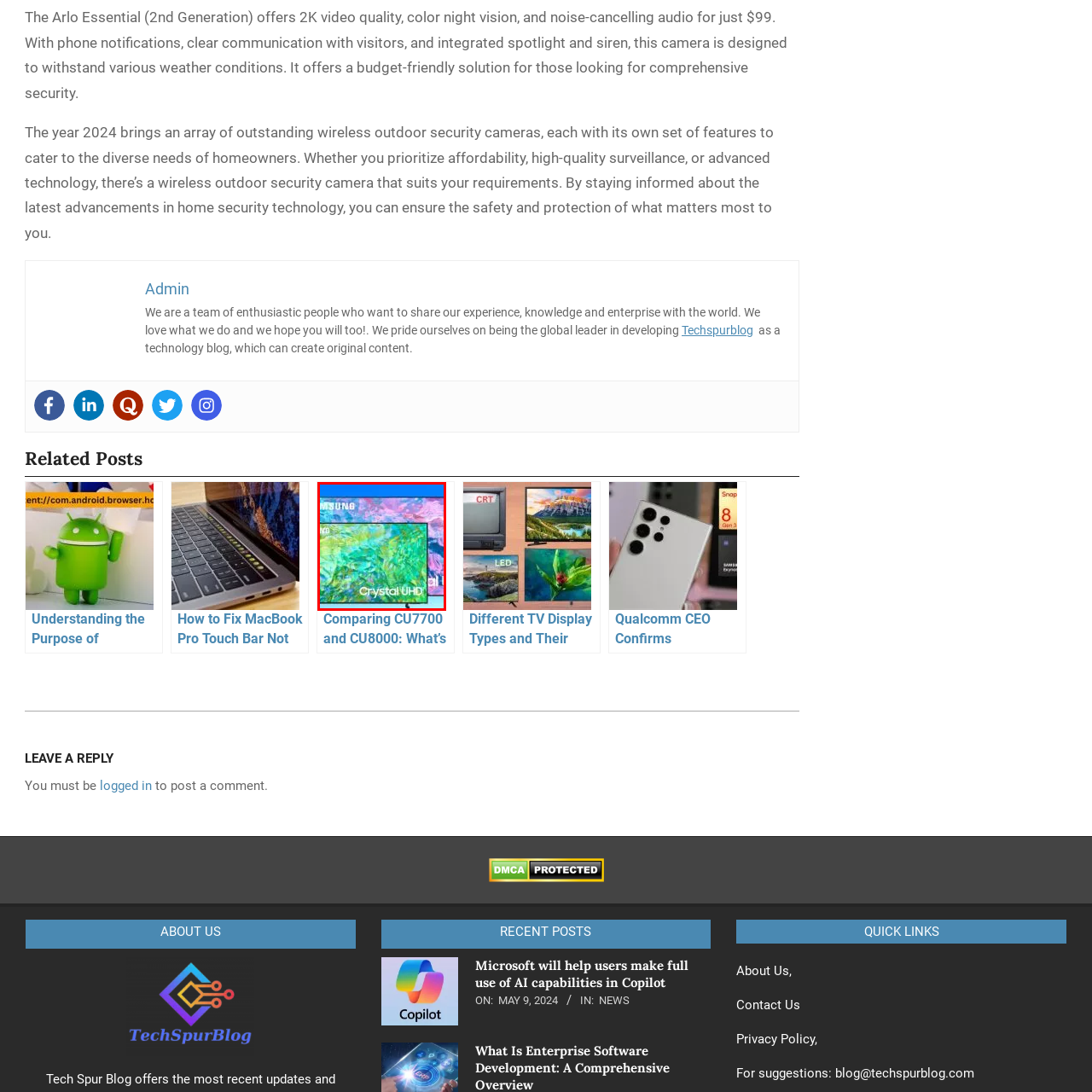Describe extensively the image content marked by the red bounding box.

The image presents a visually striking comparison of two Samsung televisions featuring vibrant, colorful displays. The screens showcase dynamic, abstract patterns that emphasize the rich color depth and clarity associated with Samsung's Crystal UHD technology. The branding of "Samsung" is prominently displayed at the top of each screen, reinforcing the brand identity. This visual representation highlights the innovative display capabilities that distinguish Samsung televisions in the market, appealing to consumers interested in high-quality visual experiences for their homes. The image is particularly relevant to discussions about comparing different Samsung TV models, reflecting the advancements in display technology and design.